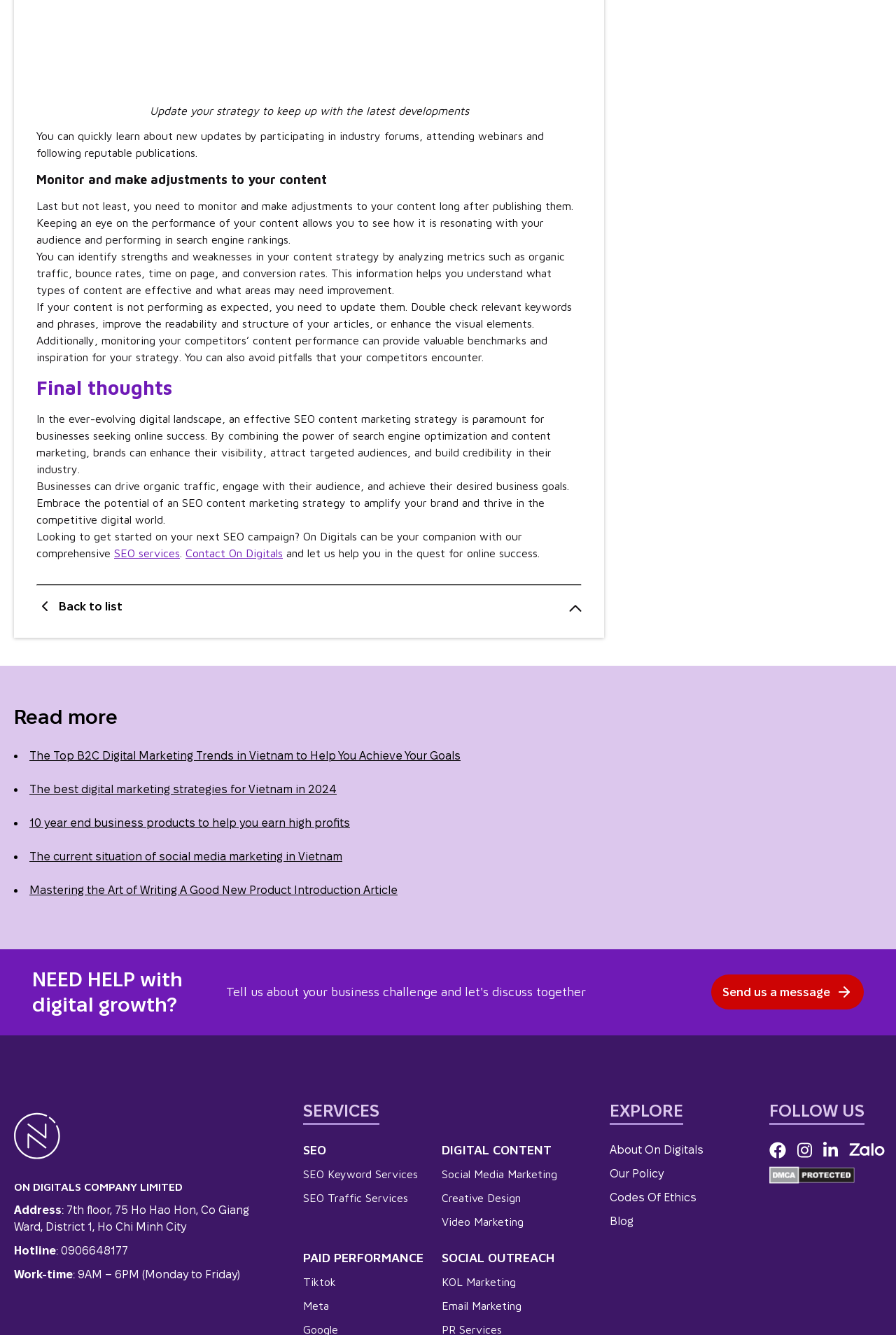What is the main topic of this webpage?
Your answer should be a single word or phrase derived from the screenshot.

SEO content marketing